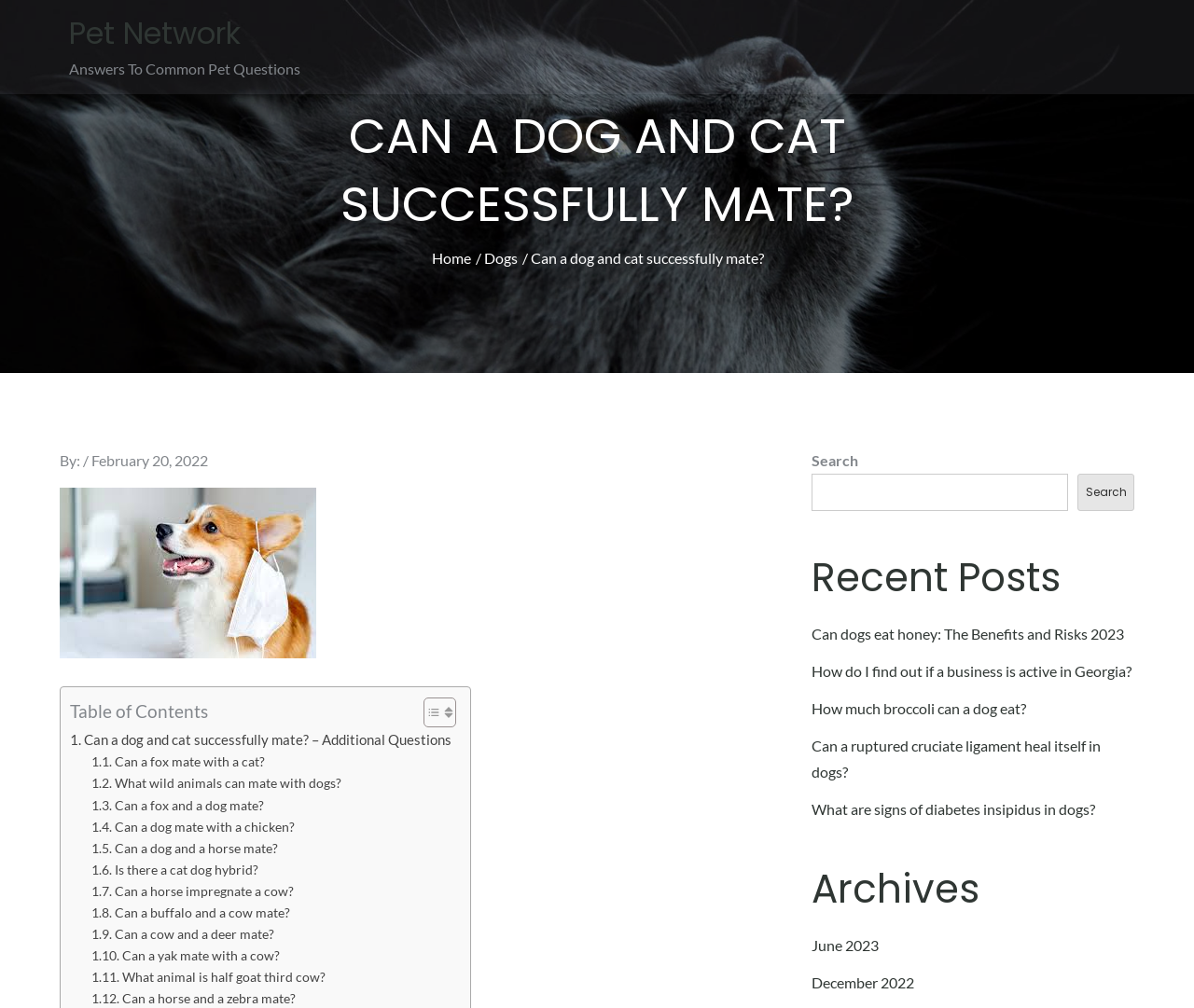What is the date of the current article?
Answer the question with detailed information derived from the image.

The date of the current article is mentioned below the title of the article, which is February 20, 2022. This date is also a link, indicating that it is a clickable element.